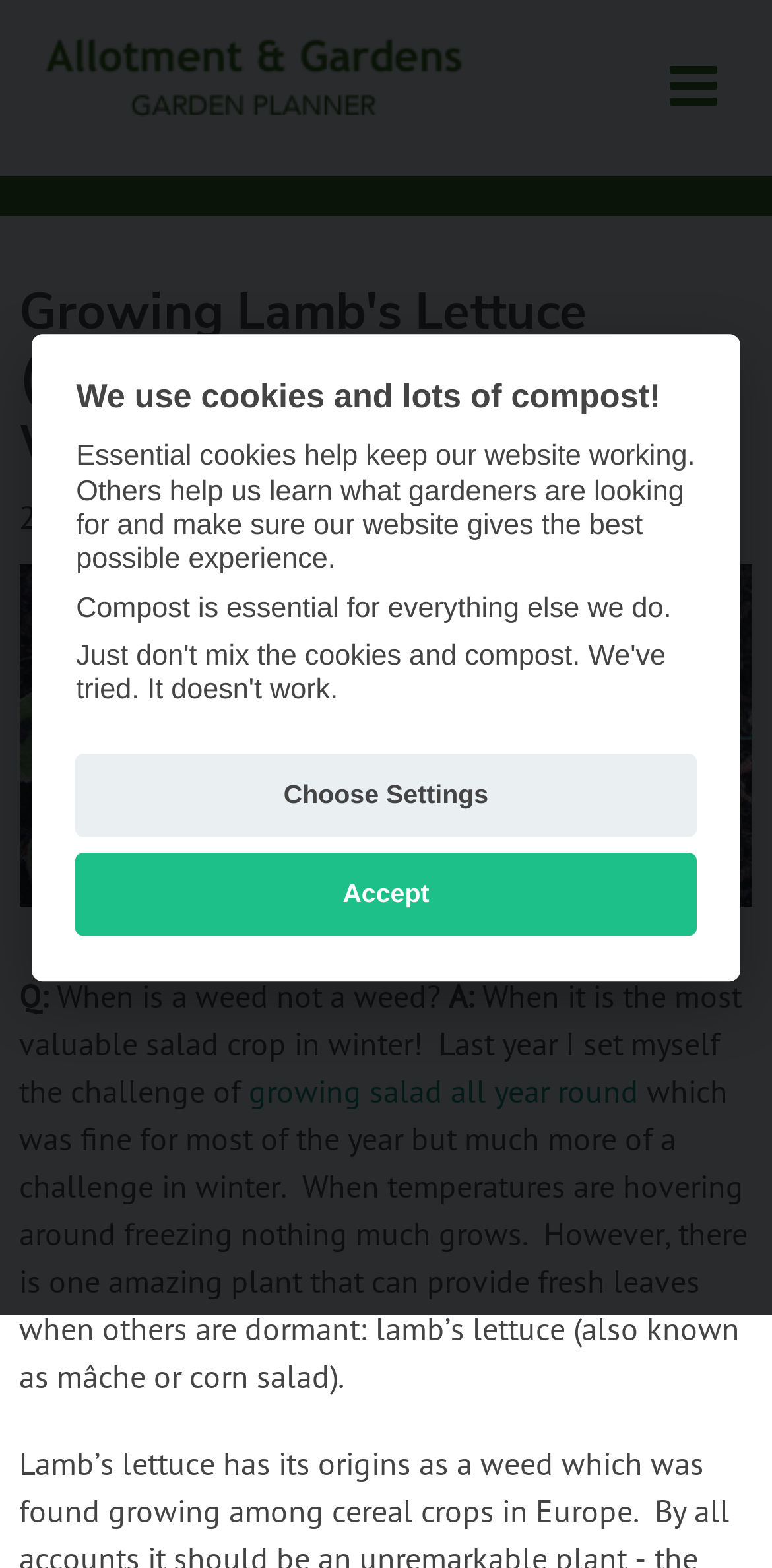Determine the bounding box coordinates for the clickable element required to fulfill the instruction: "Click the 'growing salad all year round' link". Provide the coordinates as four float numbers between 0 and 1, i.e., [left, top, right, bottom].

[0.322, 0.685, 0.828, 0.71]